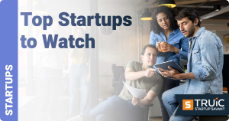Provide a one-word or short-phrase answer to the question:
What does the TRUIC logo suggest?

Connection to entrepreneur resources